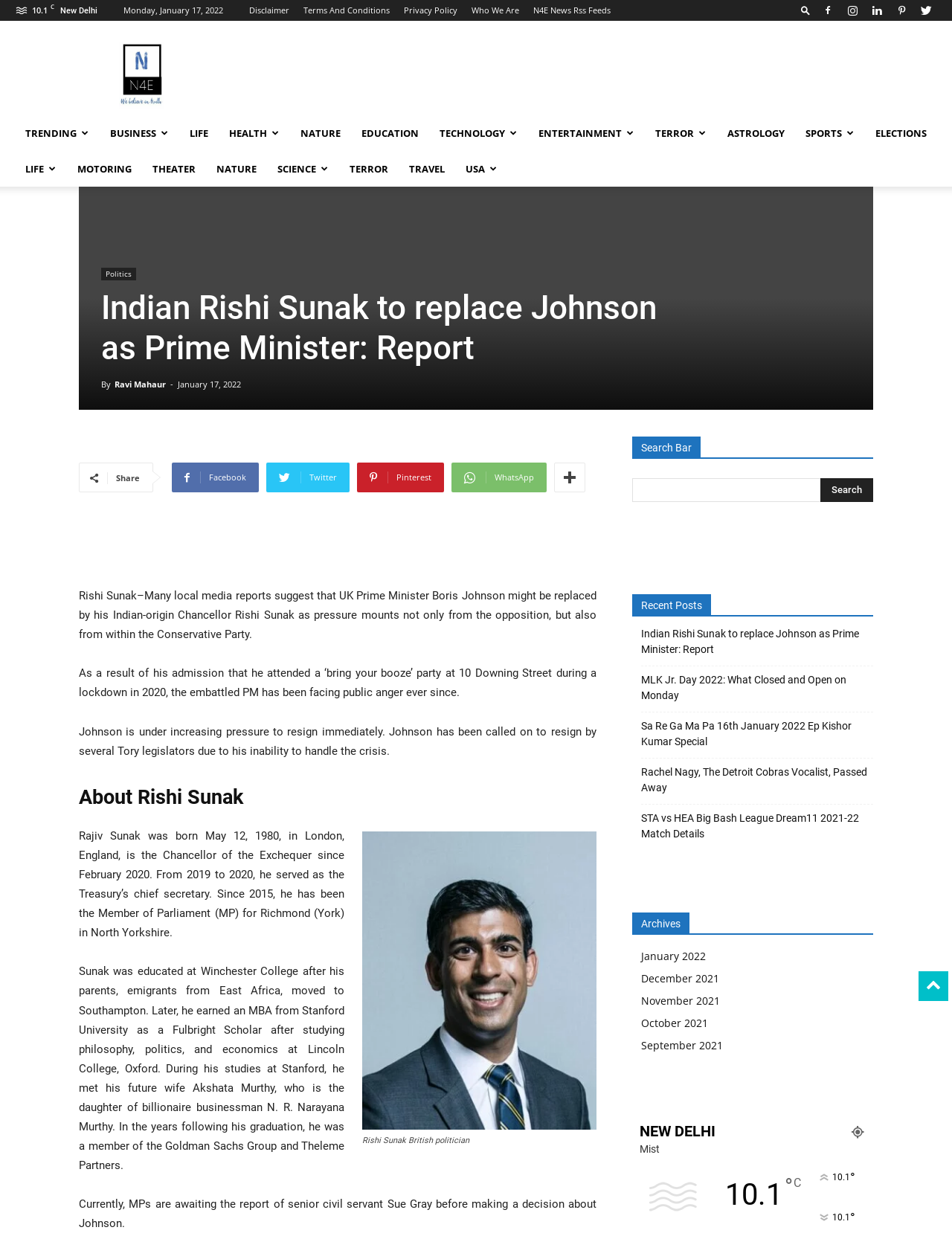What is the date of birth of Rishi Sunak?
Refer to the image and give a detailed answer to the question.

The webpage mentions that Rishi Sunak was born on May 12, 1980, in London, England, as part of his biography.